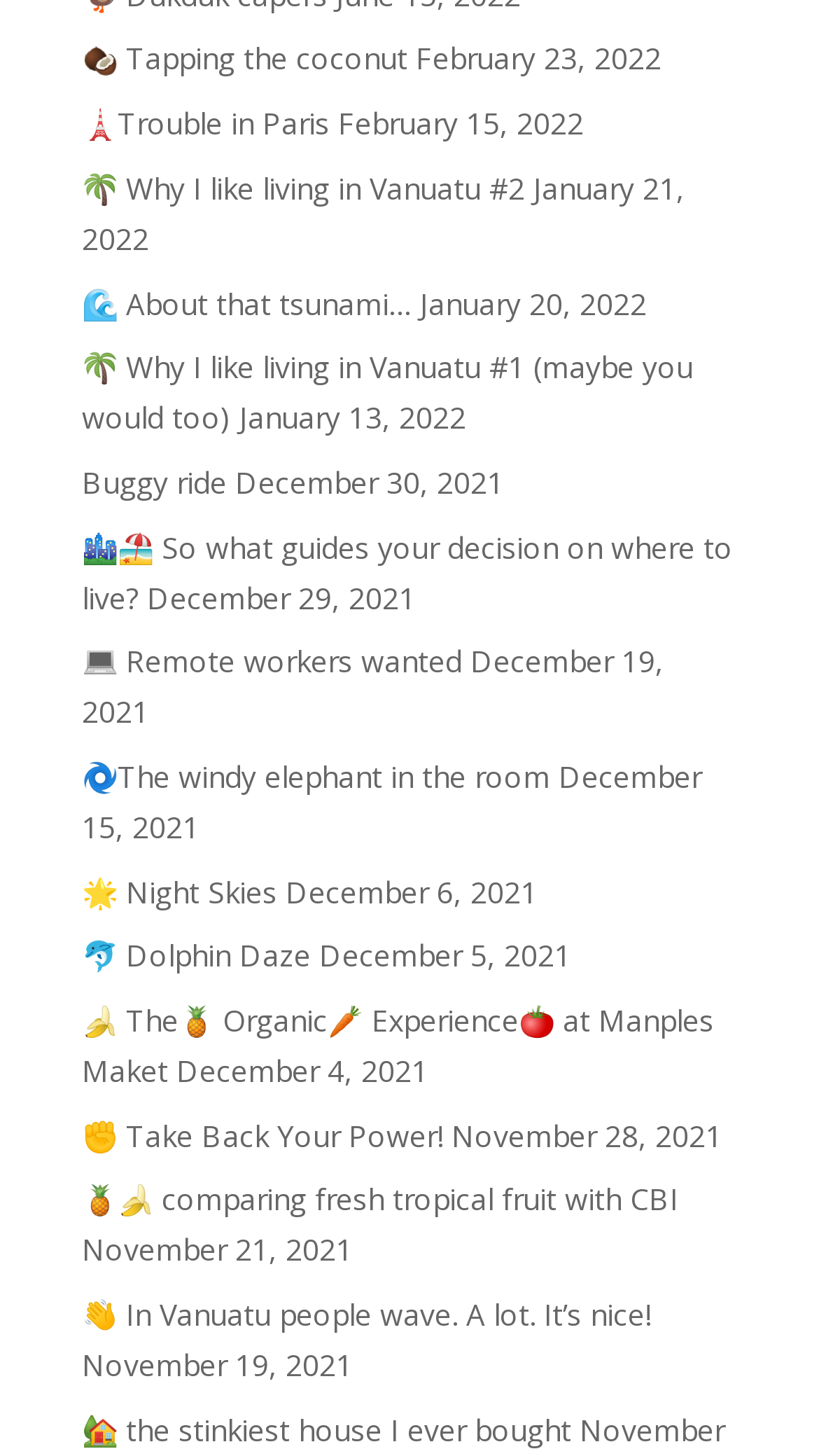What is the format of the post dates?
Use the image to answer the question with a single word or phrase.

Month Day, Year